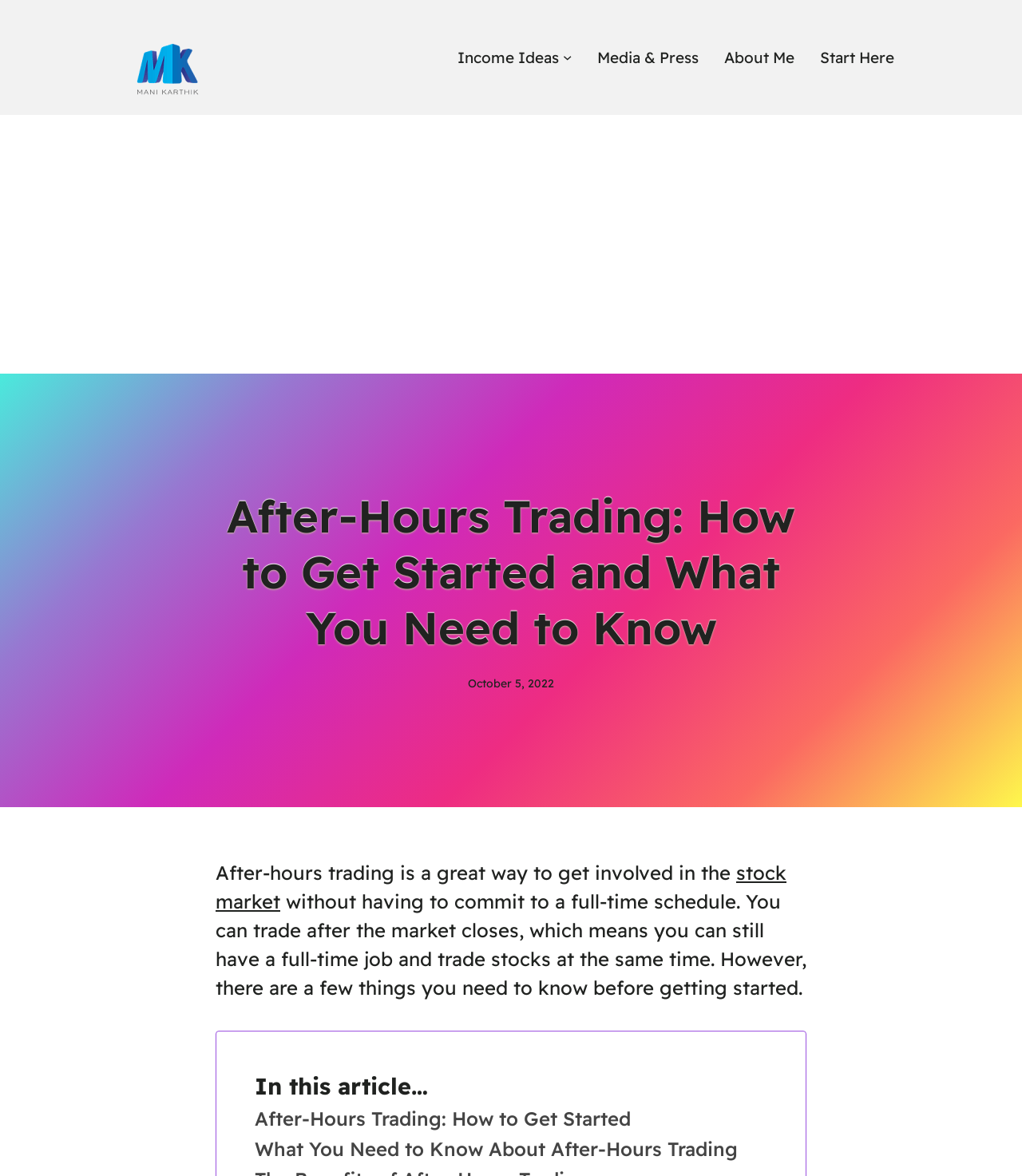Pinpoint the bounding box coordinates of the element that must be clicked to accomplish the following instruction: "Click the 'About Me' link". The coordinates should be in the format of four float numbers between 0 and 1, i.e., [left, top, right, bottom].

[0.709, 0.038, 0.777, 0.06]